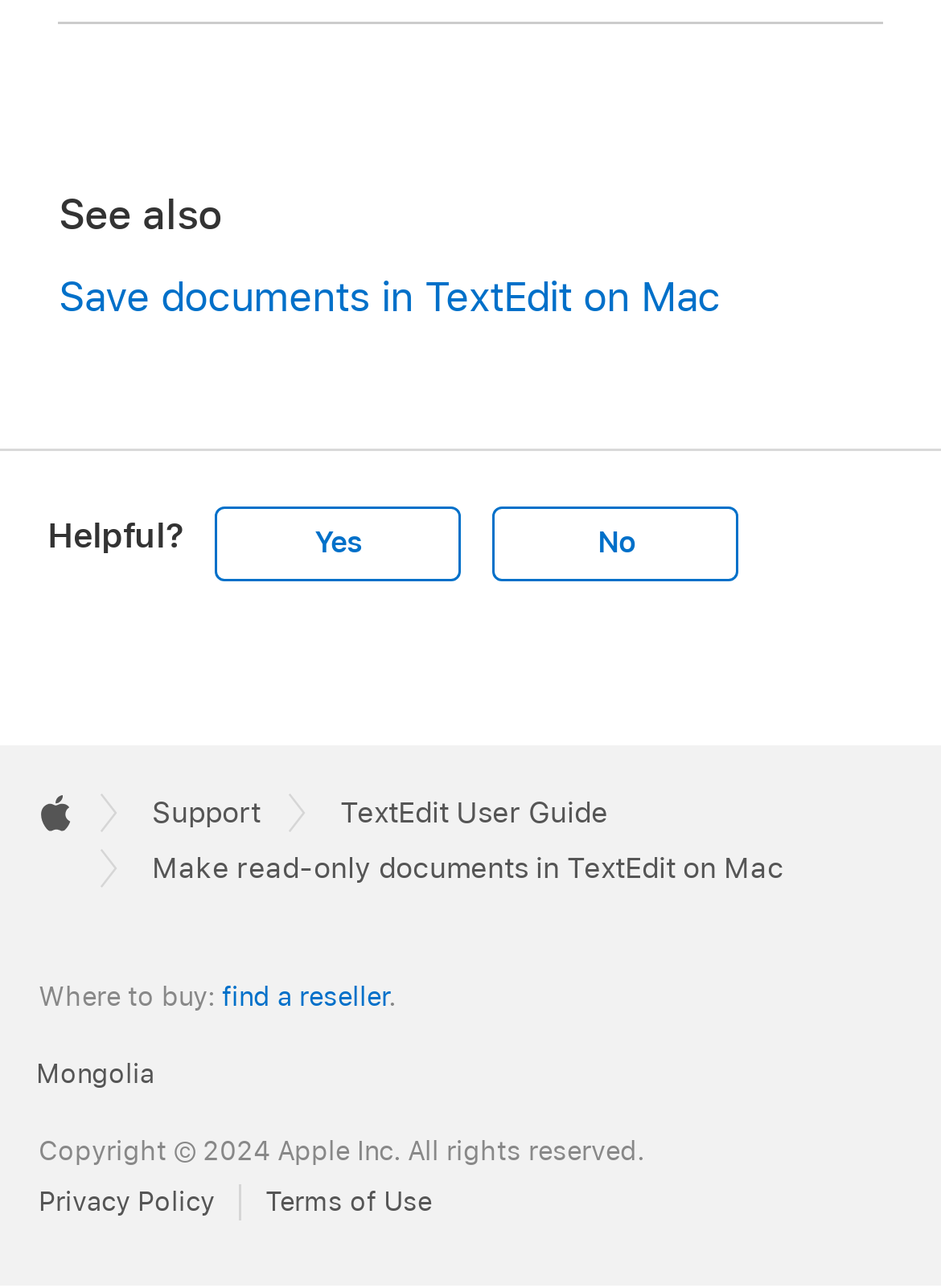Please identify the bounding box coordinates of the area that needs to be clicked to follow this instruction: "Click on 'Save documents in TextEdit on Mac'".

[0.062, 0.207, 0.938, 0.255]